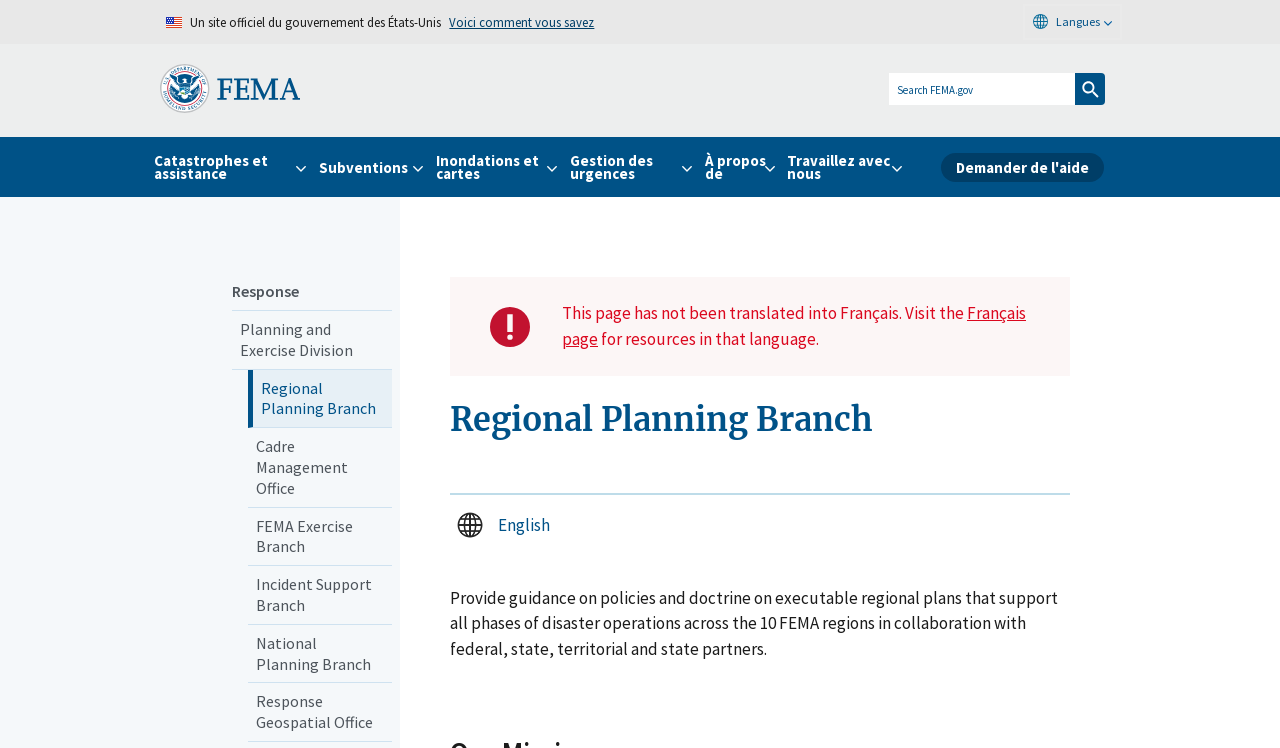What is the language of the webpage?
Carefully examine the image and provide a detailed answer to the question.

I determined the language of the webpage by looking at the language selection button with the 'world globe' icon, which has an option for 'English'. Additionally, the majority of the text on the webpage is in English.